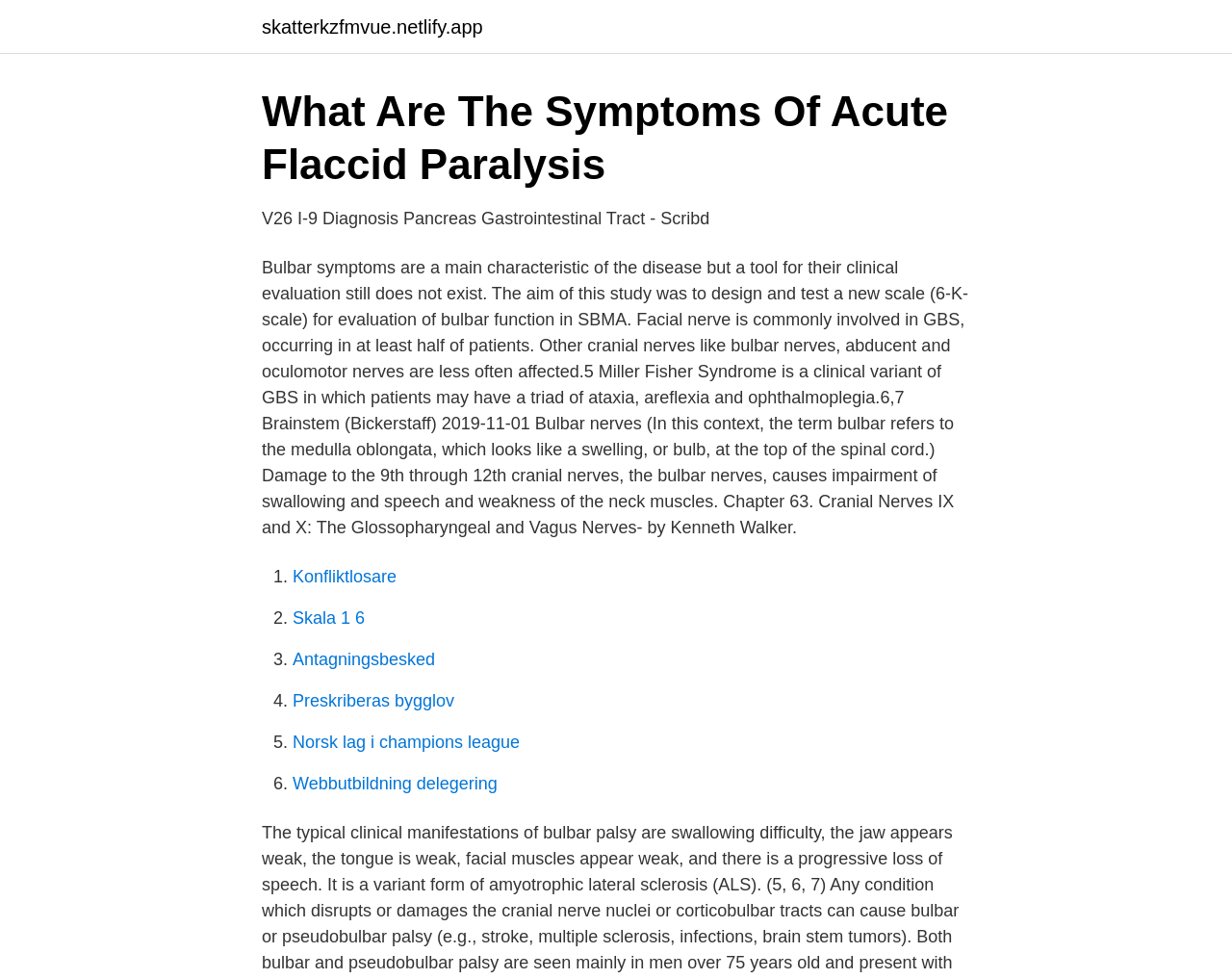Ascertain the bounding box coordinates for the UI element detailed here: "Webbutbildning delegering". The coordinates should be provided as [left, top, right, bottom] with each value being a float between 0 and 1.

[0.238, 0.791, 0.404, 0.81]